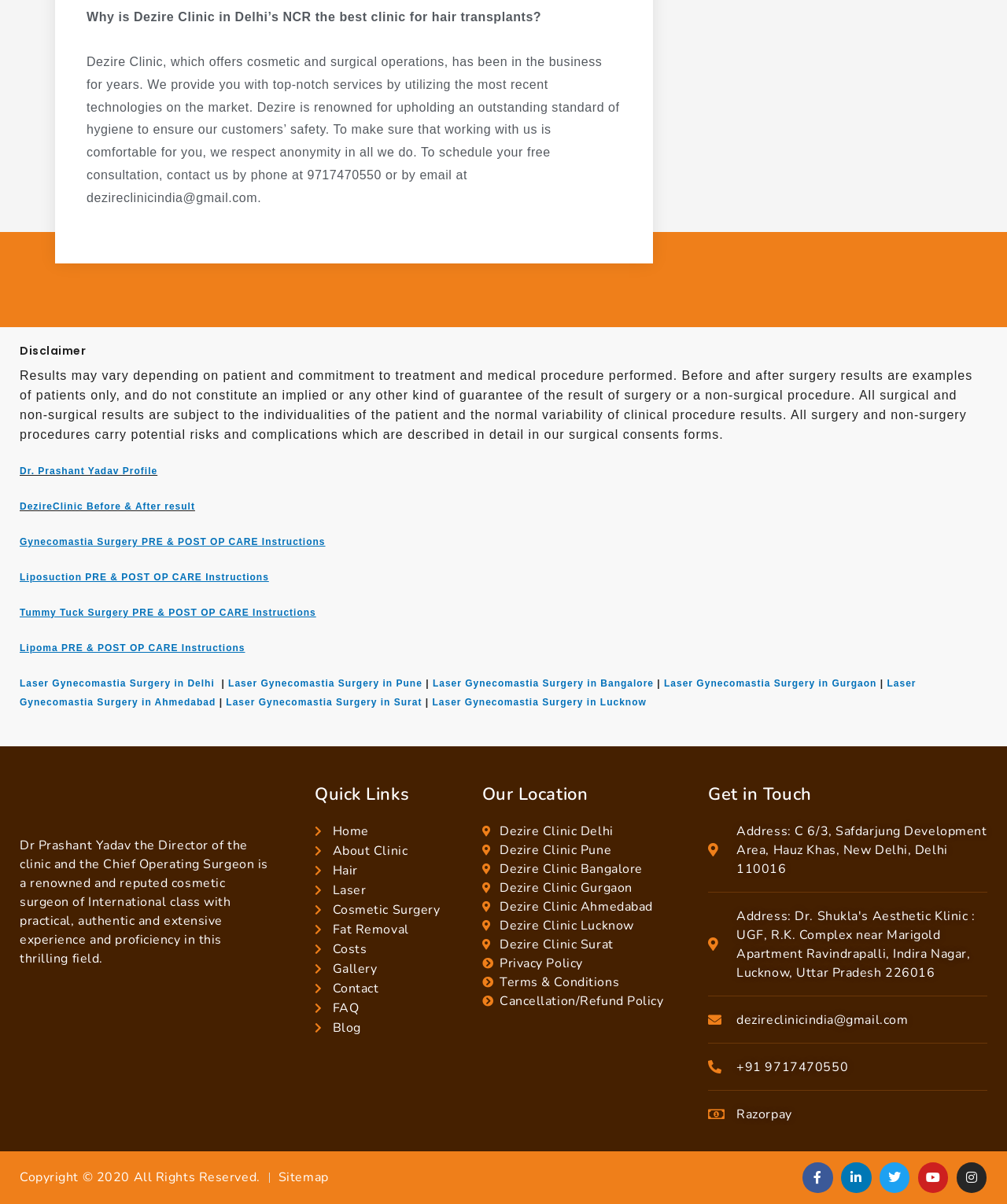Locate the bounding box coordinates of the element that needs to be clicked to carry out the instruction: "Get in touch with Dezire Clinic". The coordinates should be given as four float numbers ranging from 0 to 1, i.e., [left, top, right, bottom].

[0.703, 0.682, 0.98, 0.729]